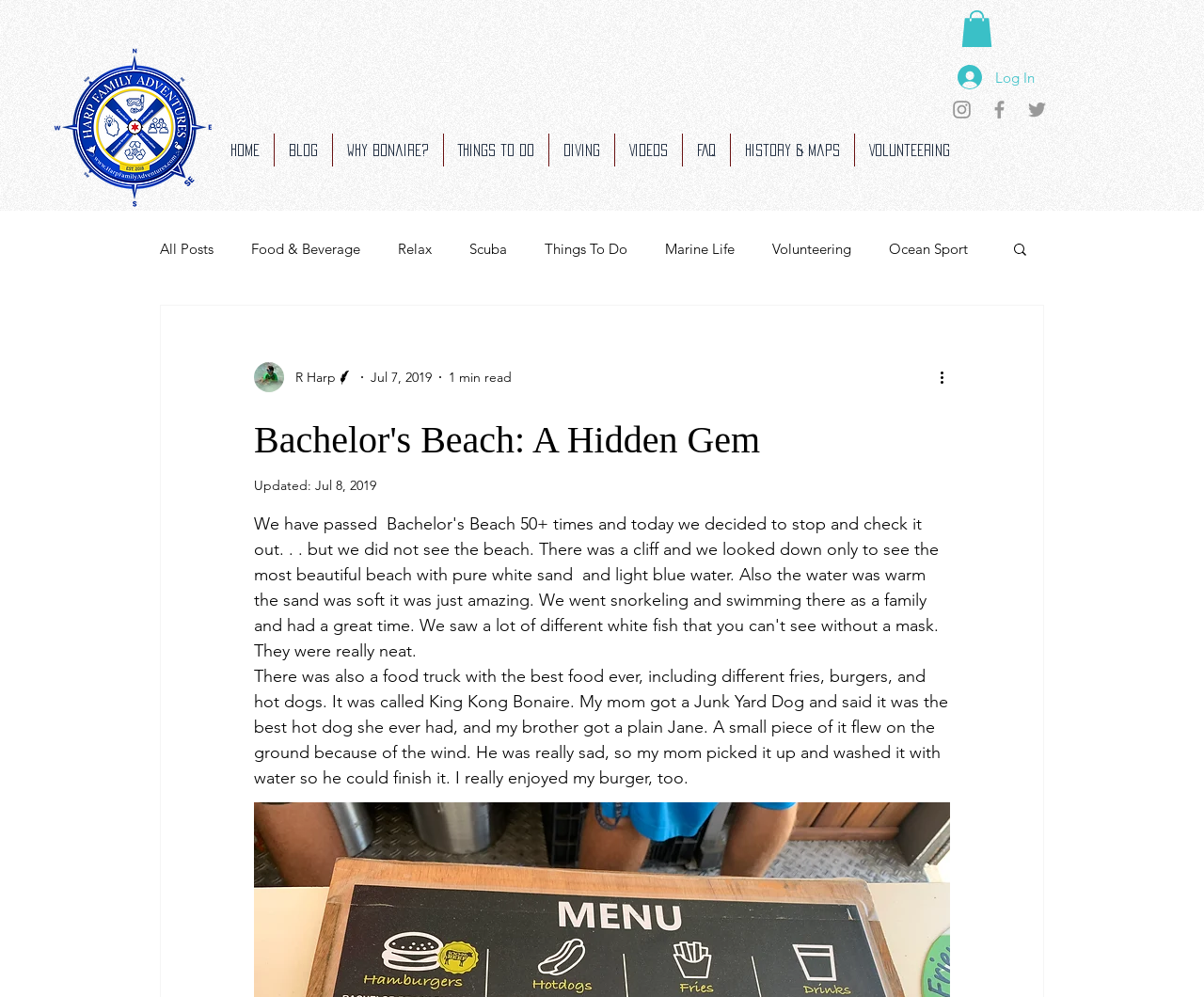What is the name of the hot dog?
Based on the image, provide your answer in one word or phrase.

Junk Yard Dog